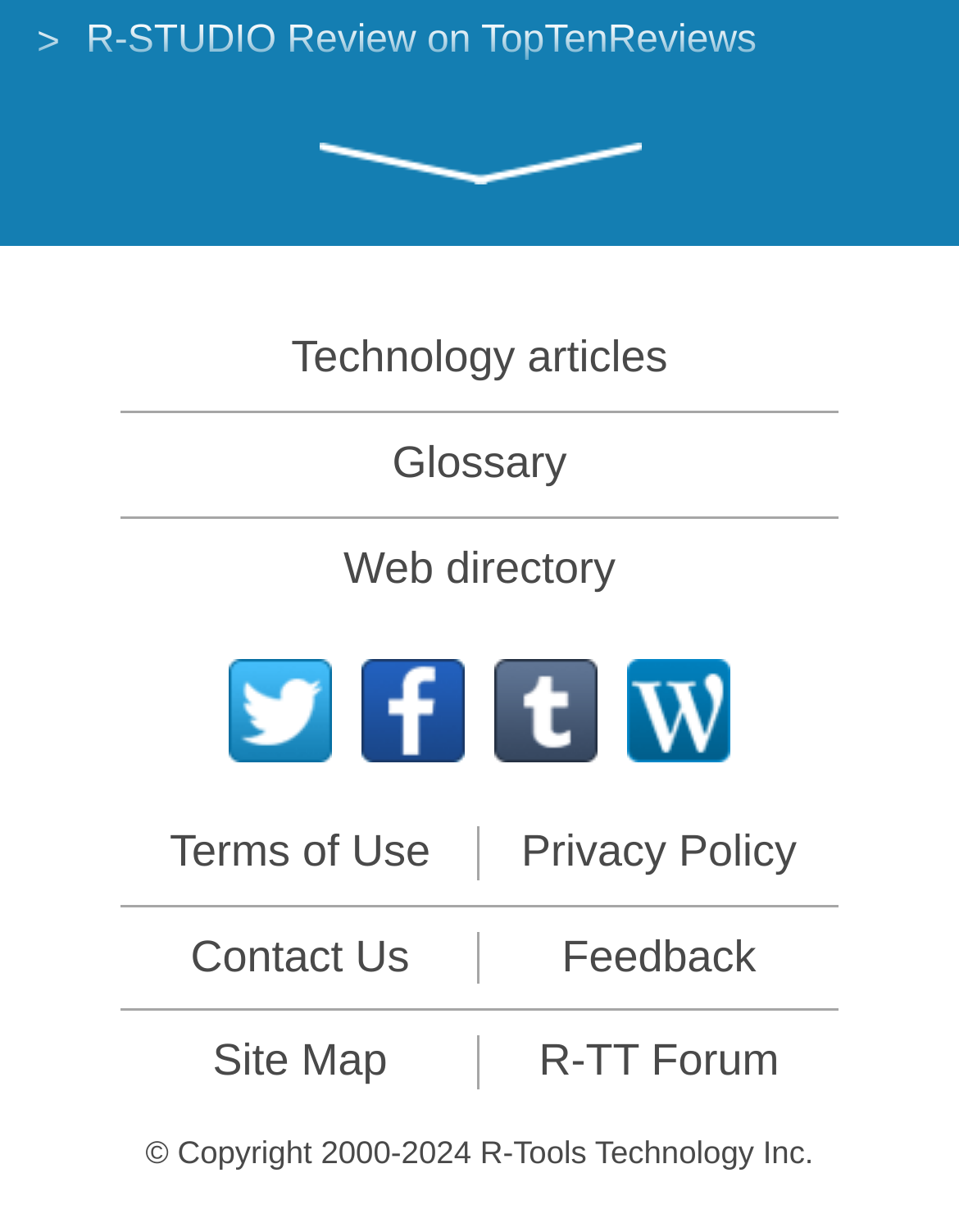How many social media links are there?
Please interpret the details in the image and answer the question thoroughly.

I counted the number of link elements that correspond to social media platforms, which are Twitter, Facebook, Tumblr, and Wordpress, and there are 4 social media links on the webpage.